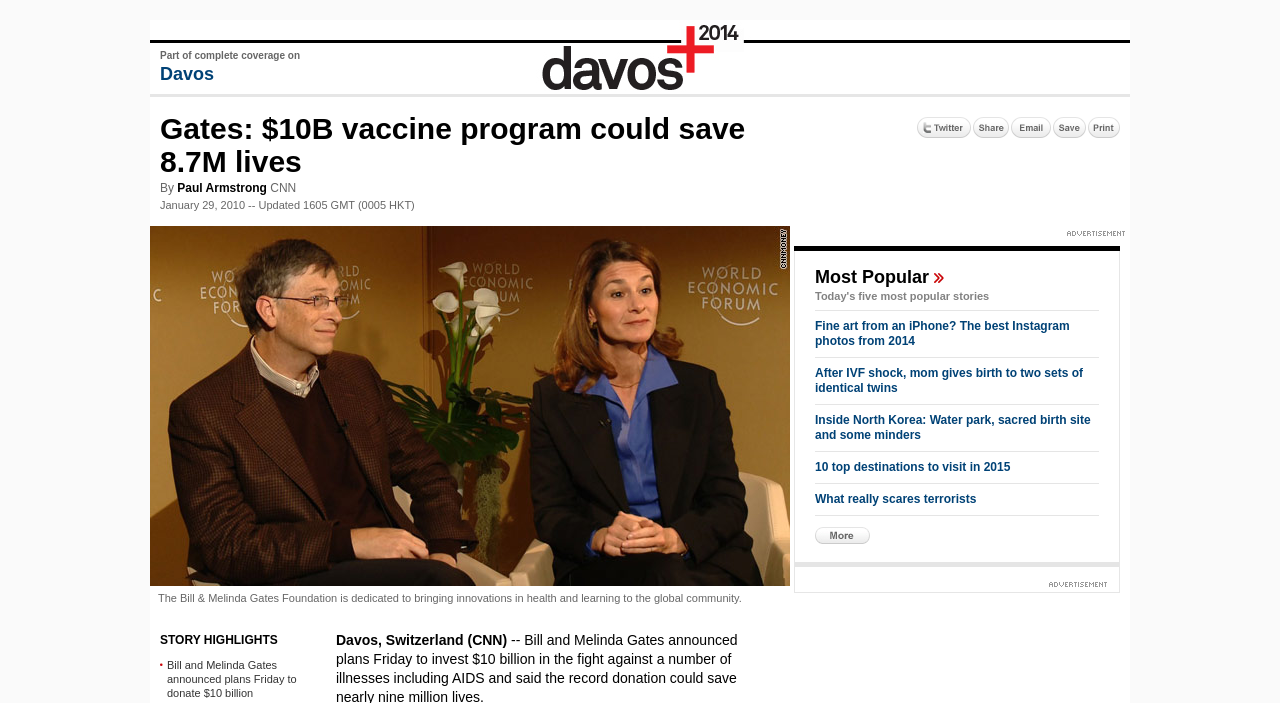Show me the bounding box coordinates of the clickable region to achieve the task as per the instruction: "Click on the link to read more about the most popular stories".

[0.637, 0.38, 0.738, 0.41]